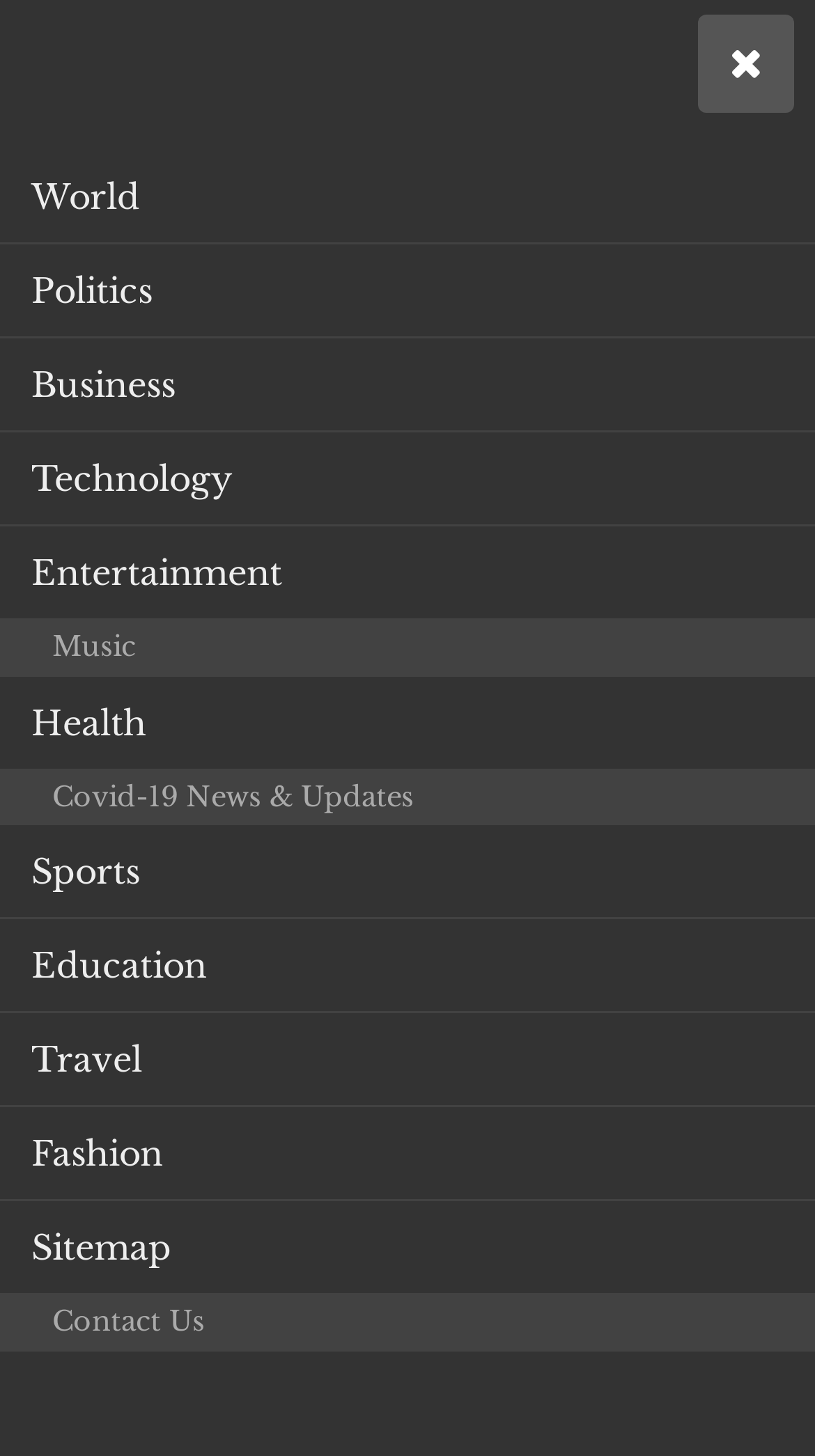Highlight the bounding box coordinates of the region I should click on to meet the following instruction: "View Covid-19 News & Updates".

[0.0, 0.529, 1.0, 0.567]